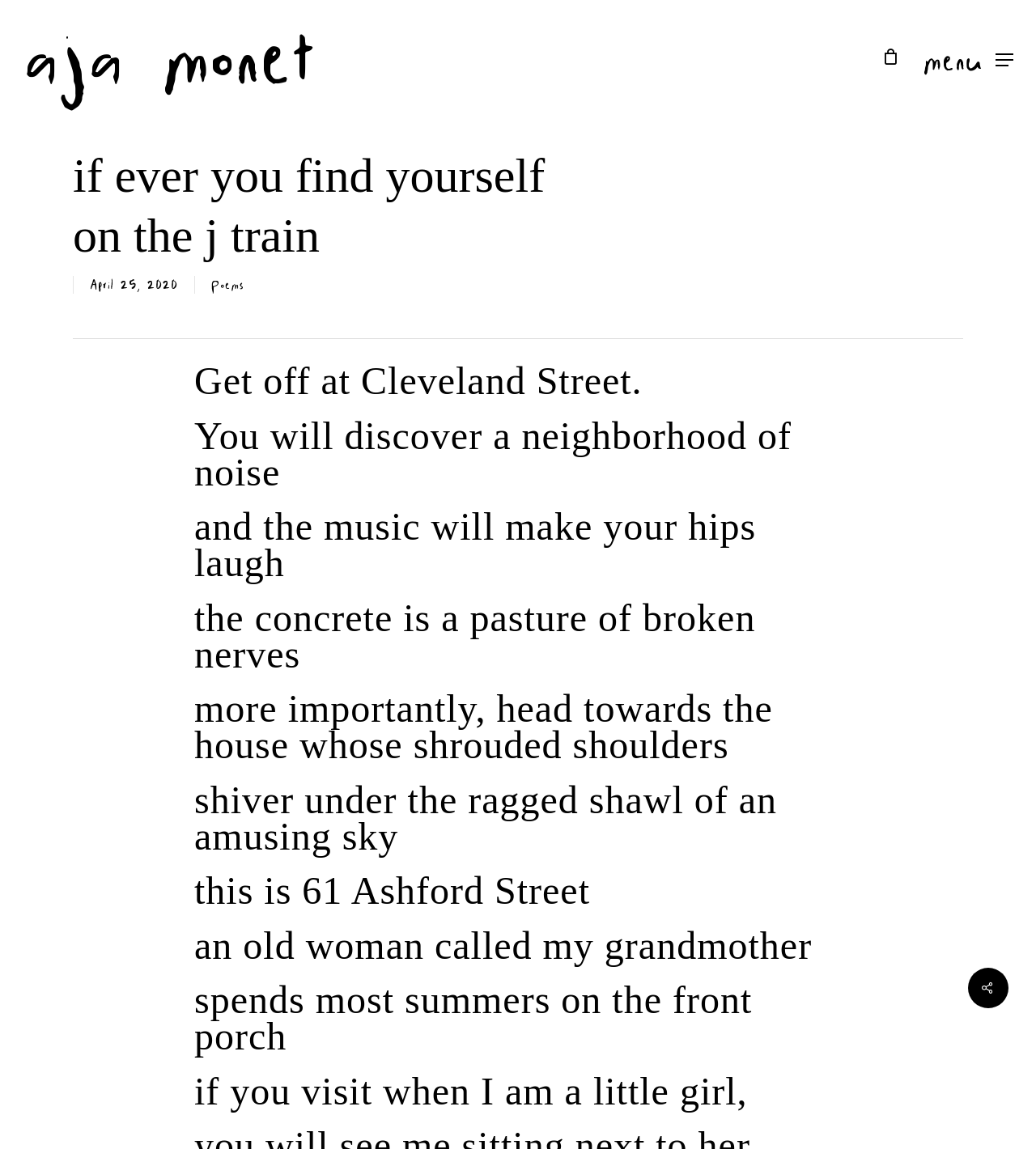Predict the bounding box coordinates for the UI element described as: "aja monet". The coordinates should be four float numbers between 0 and 1, presented as [left, top, right, bottom].

[0.022, 0.021, 0.305, 0.077]